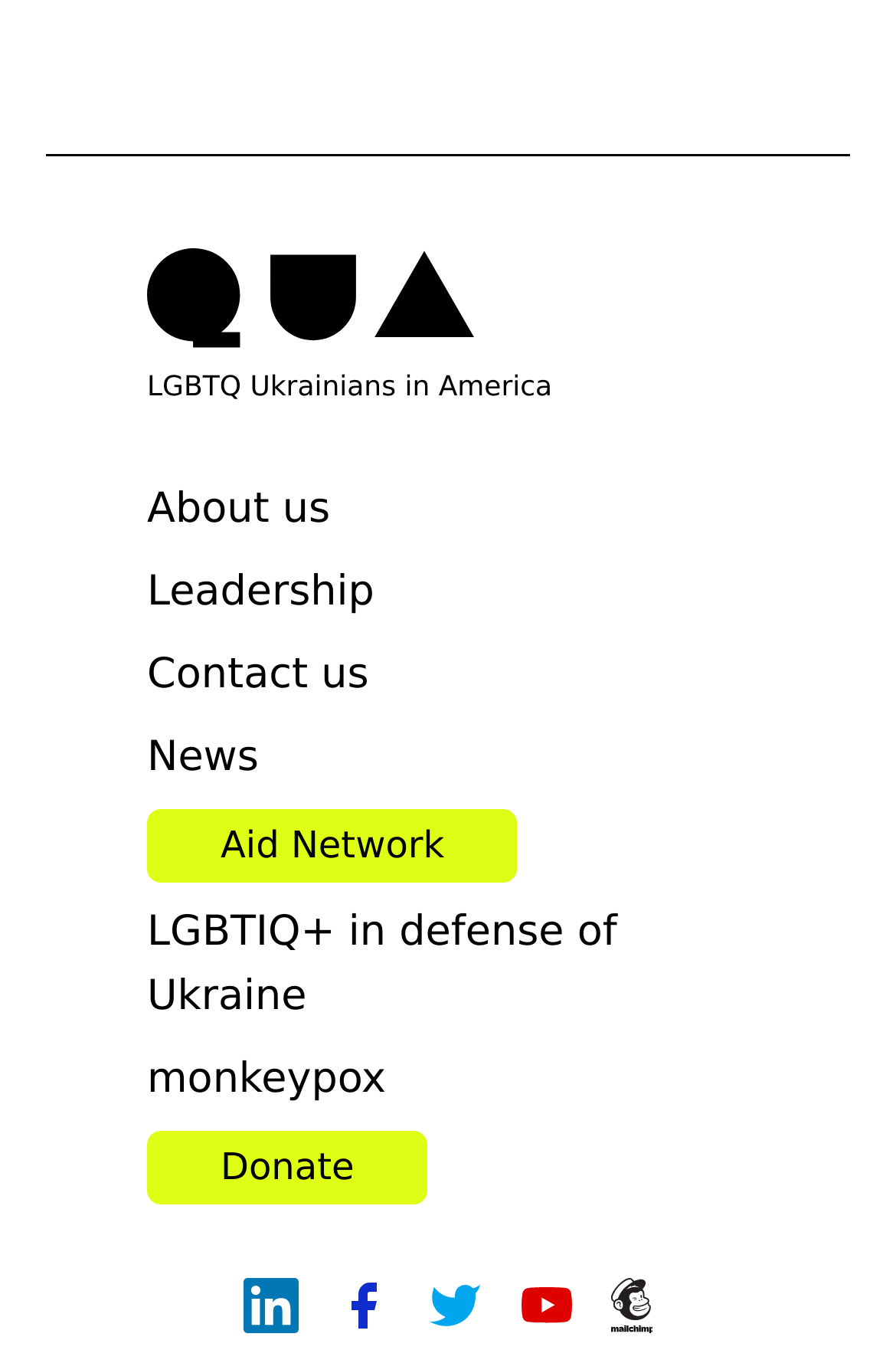Find and indicate the bounding box coordinates of the region you should select to follow the given instruction: "Click on About us".

[0.164, 0.354, 0.369, 0.402]